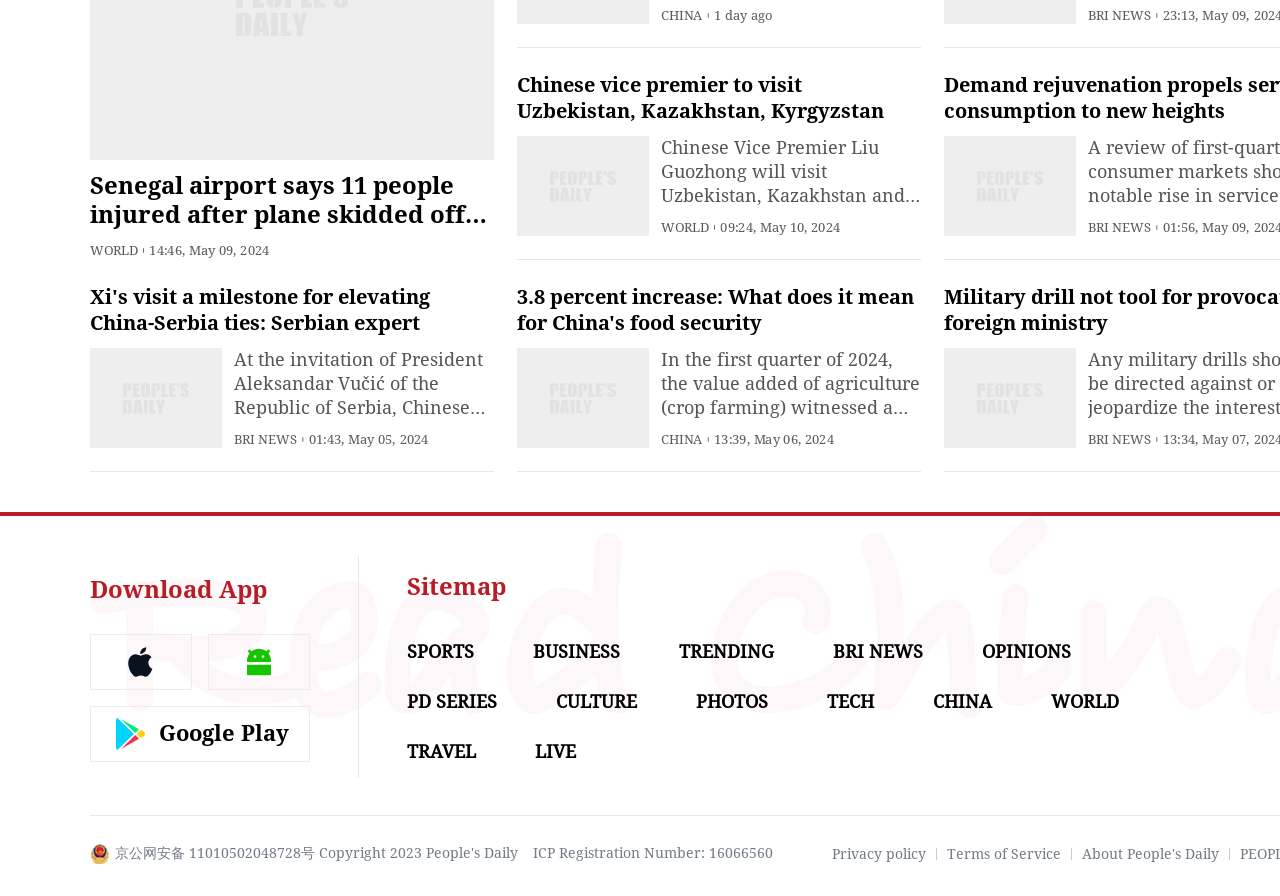What is the name of the app that can be downloaded from this webpage? Look at the image and give a one-word or short phrase answer.

People's Daily English language App